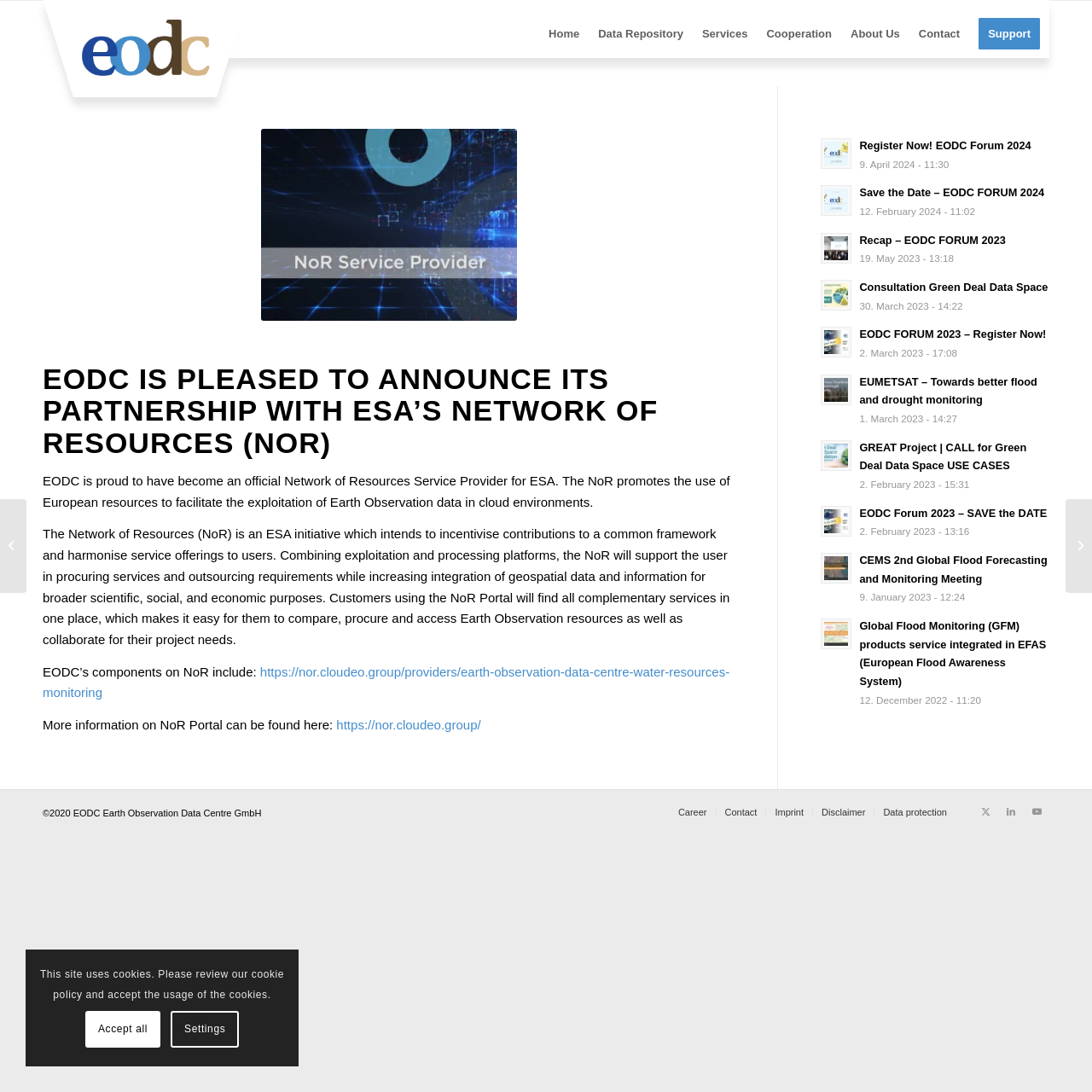Using the webpage screenshot, find the UI element described by Register Now! EODC Forum 2024. Provide the bounding box coordinates in the format (top-left x, top-left y, bottom-right x, bottom-right y), ensuring all values are floating point numbers between 0 and 1.

[0.787, 0.127, 0.944, 0.139]